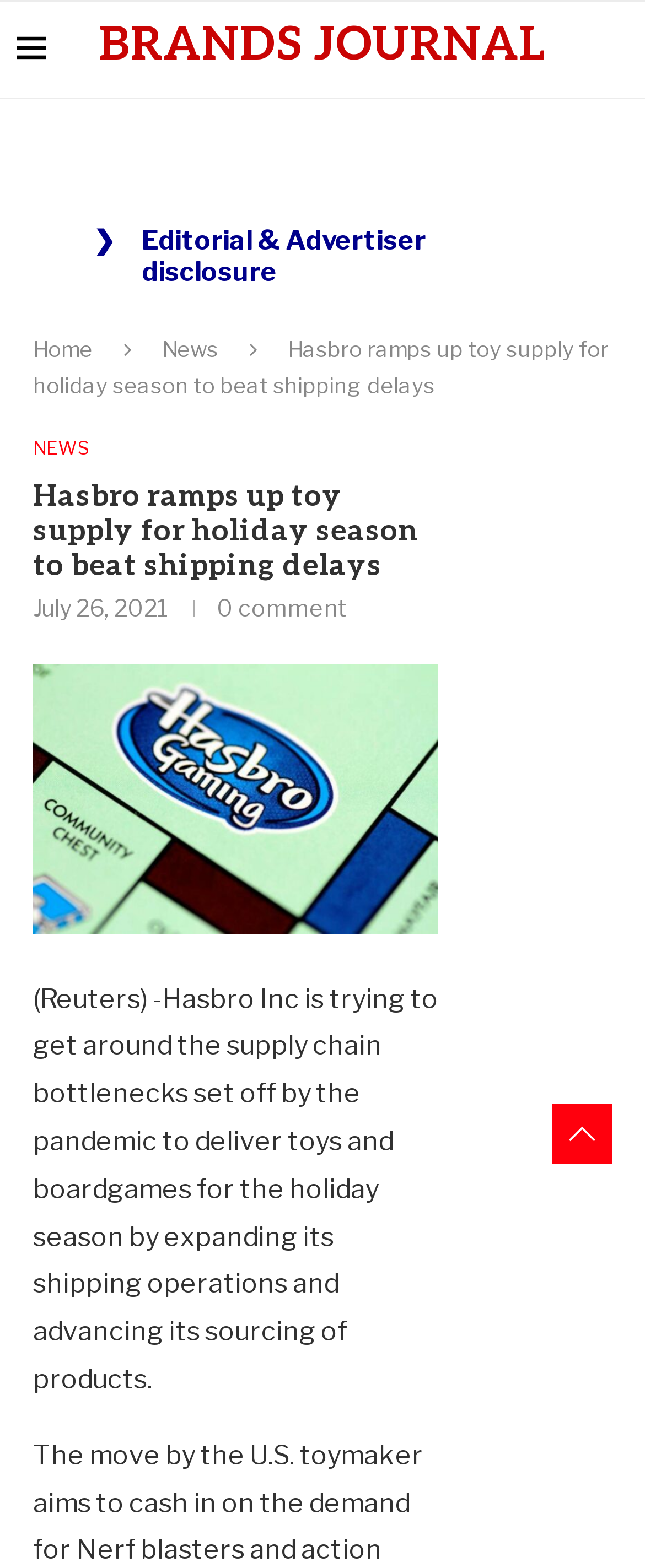Provide a comprehensive caption for the webpage.

The webpage is about Hasbro Inc's efforts to optimize its supply chain to deliver toys and boardgames for the holidays amid pandemic-related challenges. At the top, there is a layout table with an image and a link to "BRANDS JOURNAL" on the left side. Below this, there is a static text "Editorial & Advertiser disclosure" positioned roughly in the middle of the page.

On the left side, there are three links: "Home", "News", and another "NEWS" link, stacked vertically. To the right of these links, there is a heading that reads "Hasbro ramps up toy supply for holiday season to beat shipping delays". Below this heading, there is a time stamp "July 26, 2021" and a static text "0 comment" positioned side by side.

Further down, there is a link with an image, and below that, a static text that summarizes the article, stating that Hasbro Inc is trying to overcome supply chain bottlenecks caused by the pandemic to deliver toys and boardgames for the holiday season by expanding its shipping operations and advancing its sourcing of products.